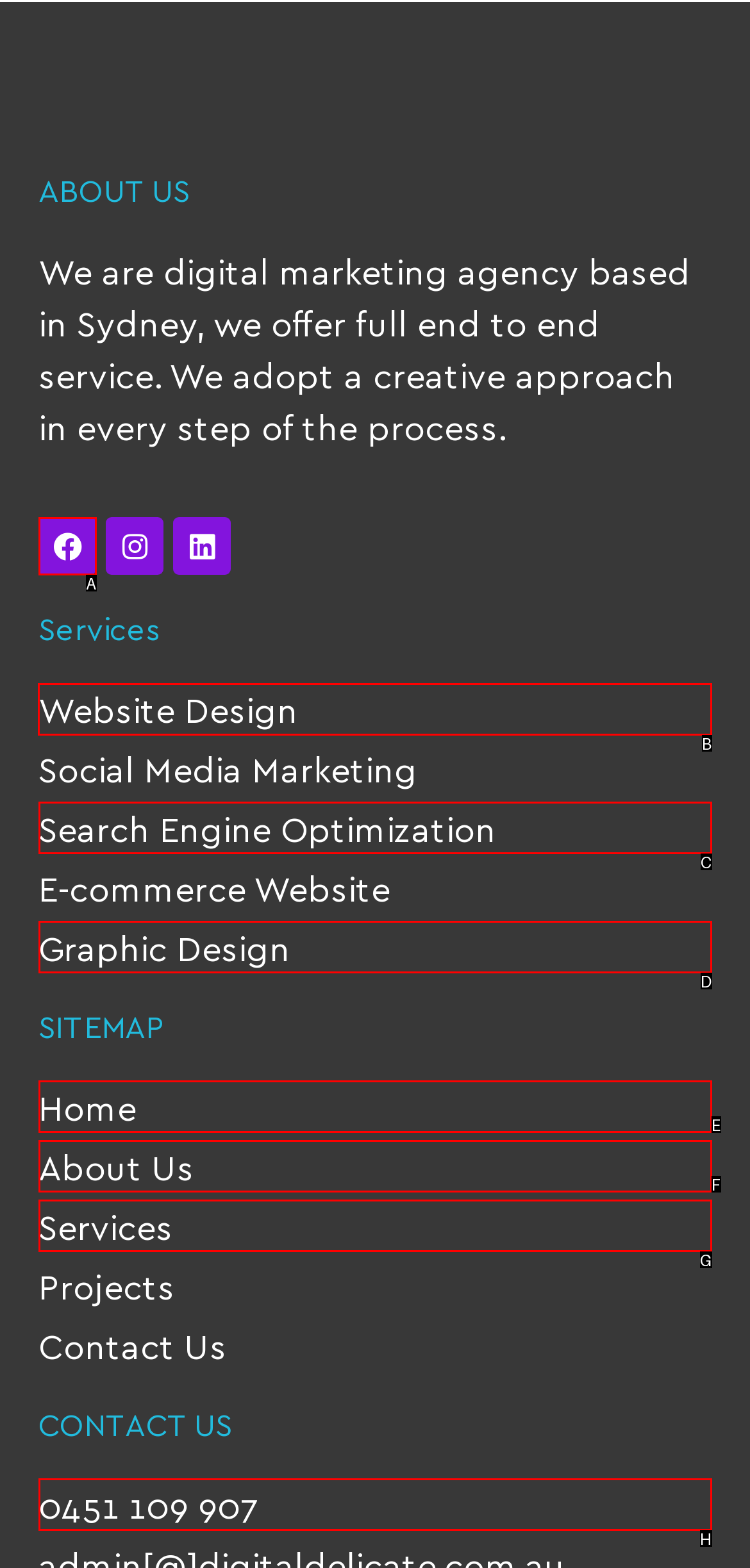Find the correct option to complete this instruction: Go to Website Design. Reply with the corresponding letter.

B